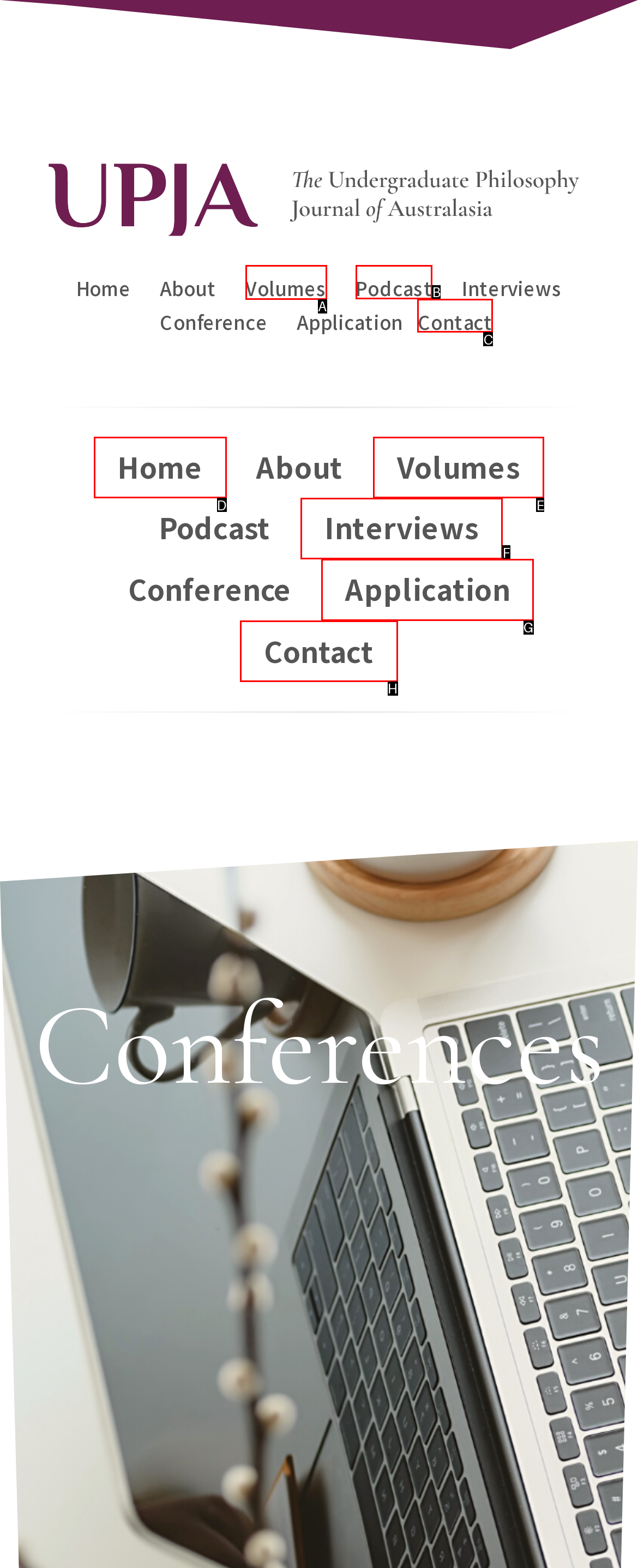Specify which element within the red bounding boxes should be clicked for this task: browse volumes Respond with the letter of the correct option.

A